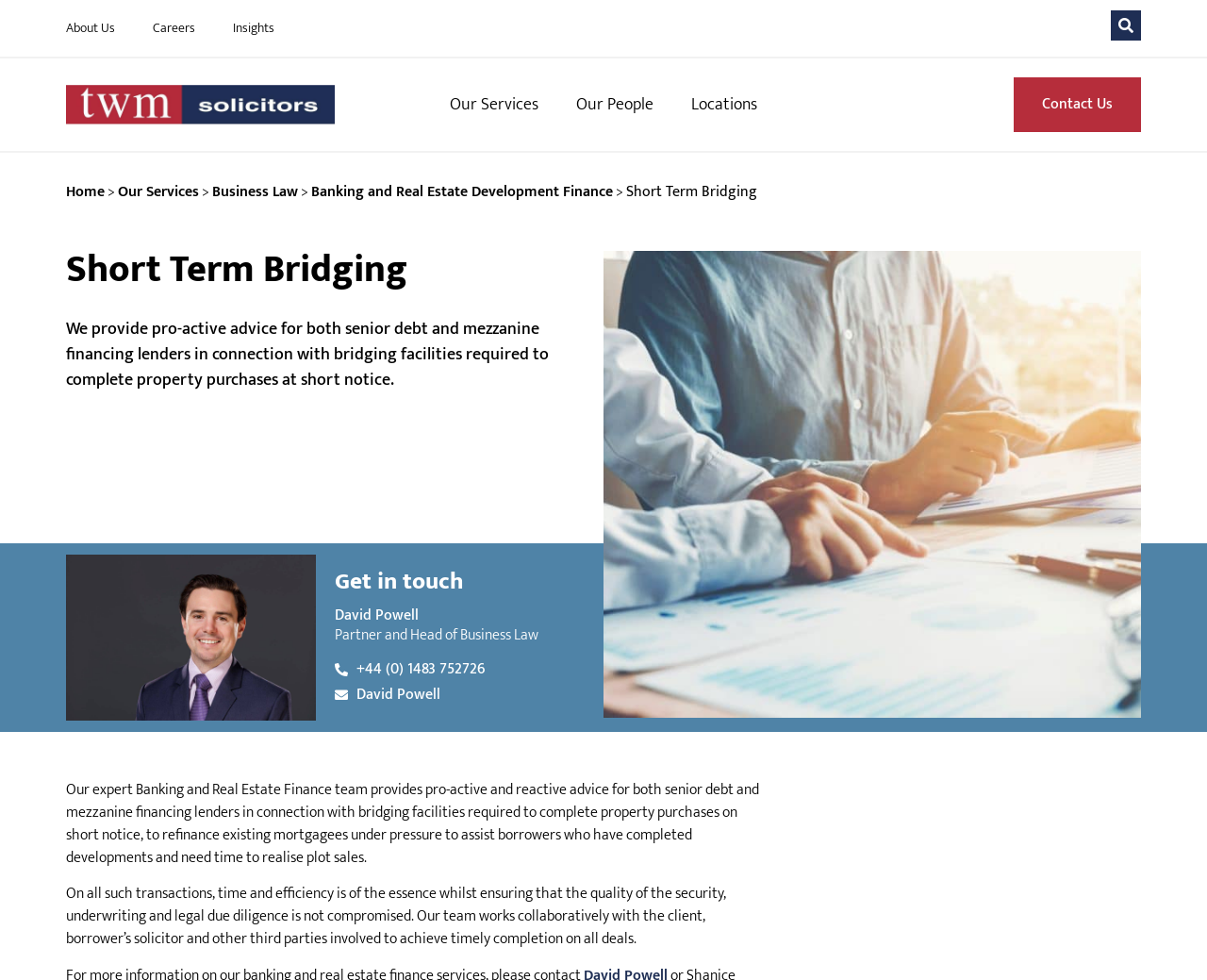Please determine the bounding box coordinates of the element to click on in order to accomplish the following task: "Click on Contact Us". Ensure the coordinates are four float numbers ranging from 0 to 1, i.e., [left, top, right, bottom].

[0.84, 0.079, 0.945, 0.135]